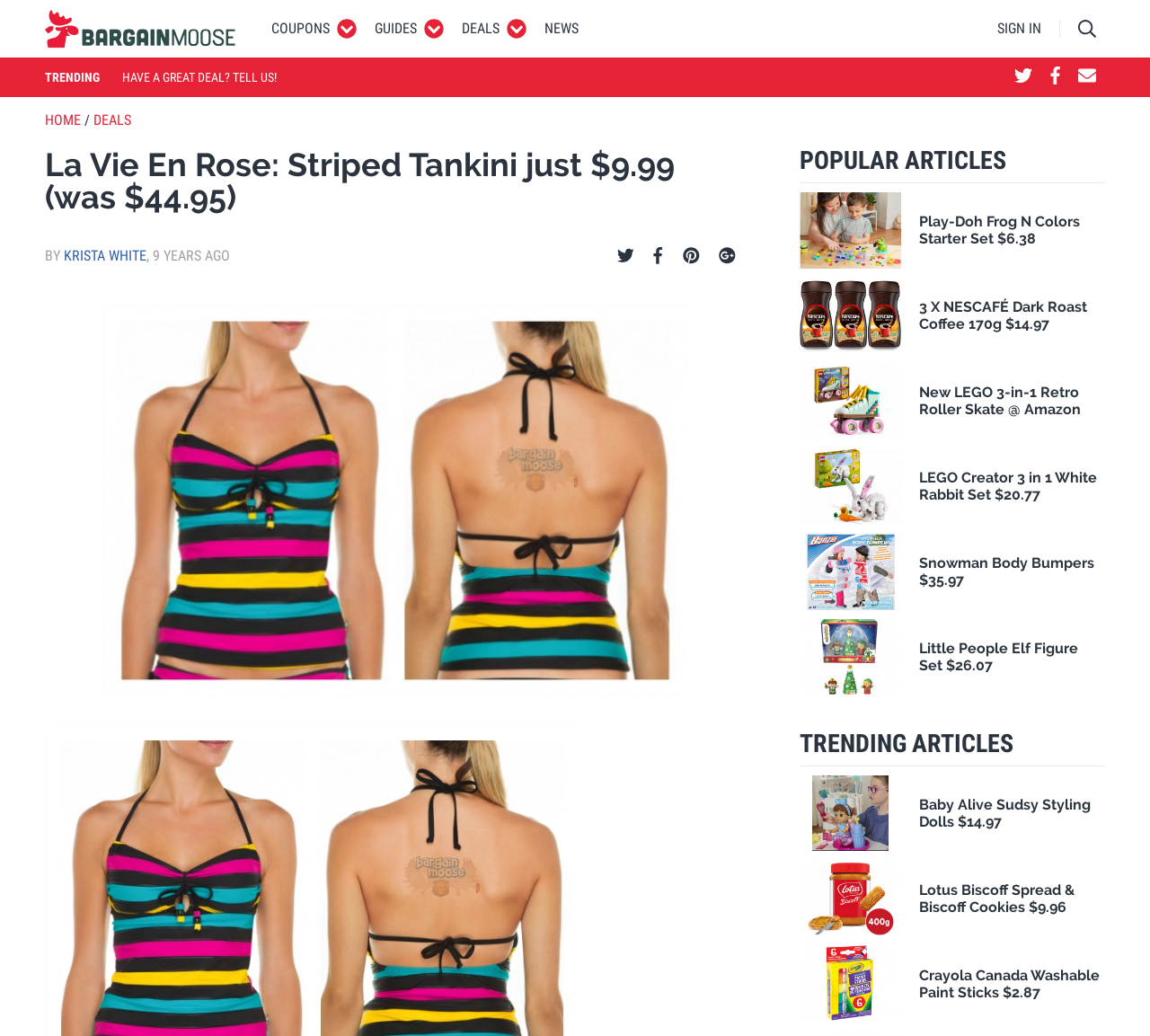What is the name of the website?
Please give a well-detailed answer to the question.

The name of the website is Bargainmoose, which is mentioned in the logo at the top left corner of the webpage and also in the link 'Bargainmoose' next to the logo.